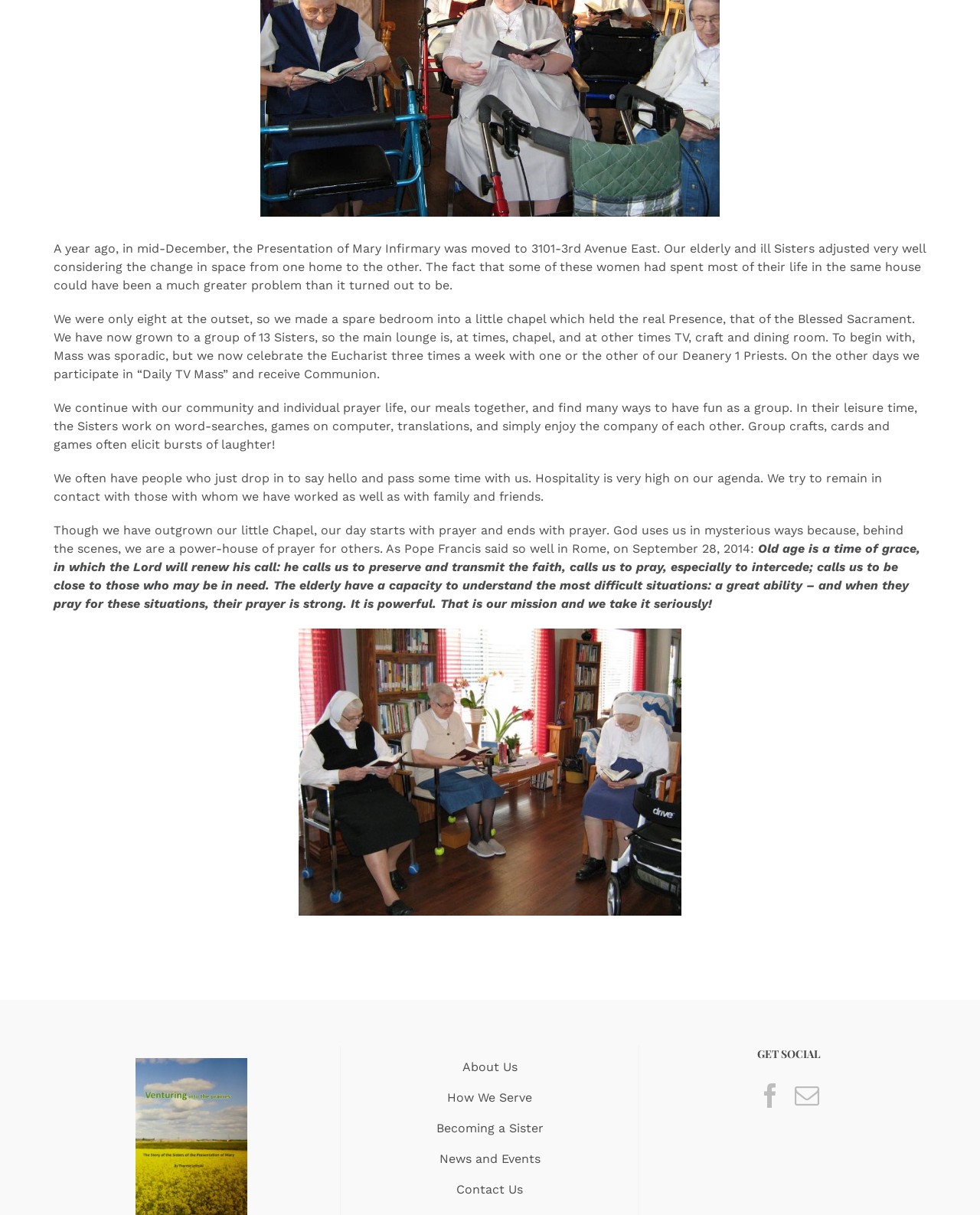Please provide the bounding box coordinate of the region that matches the element description: aria-label="Facebook". Coordinates should be in the format (top-left x, top-left y, bottom-right x, bottom-right y) and all values should be between 0 and 1.

[0.773, 0.892, 0.798, 0.912]